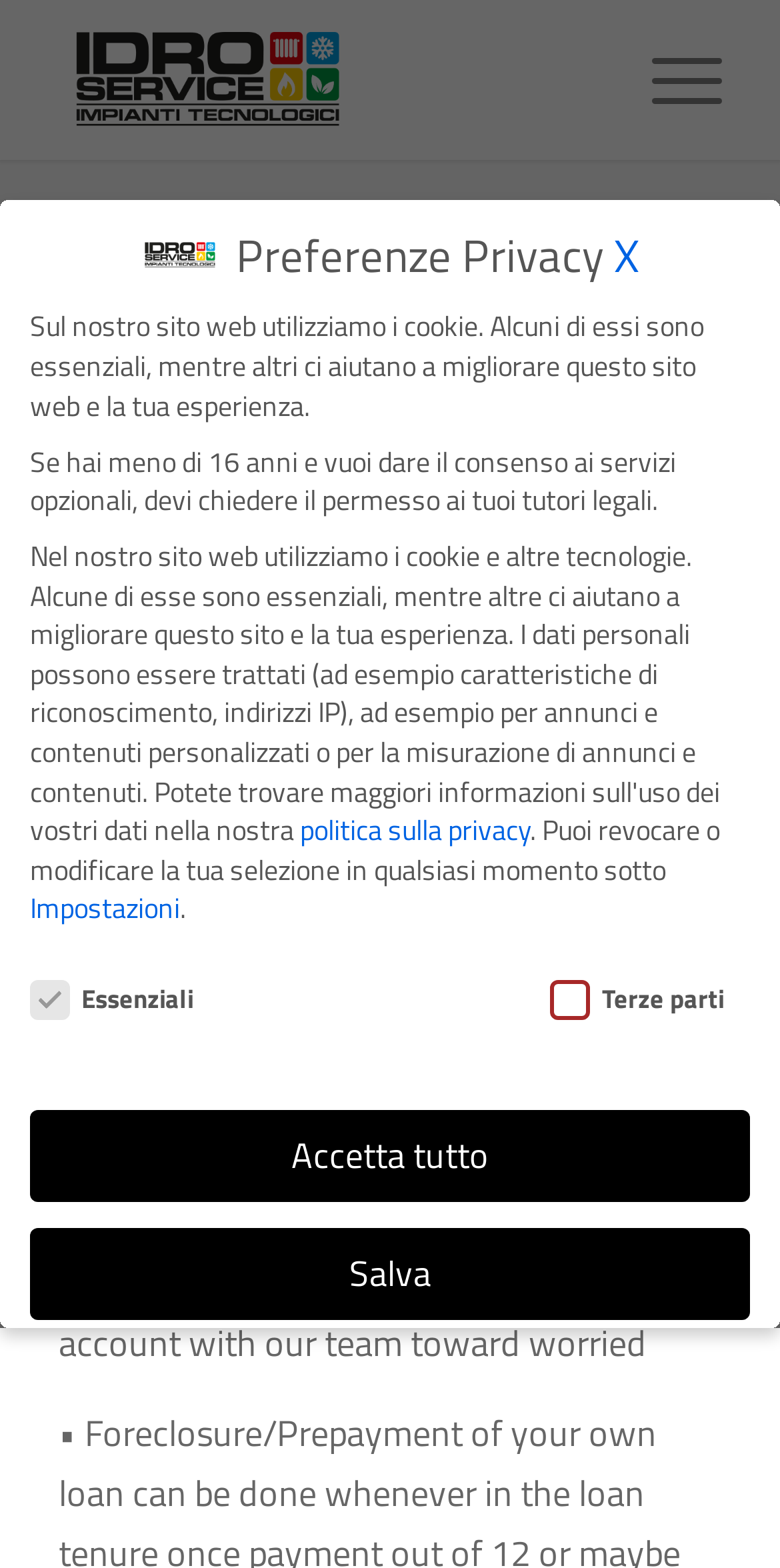Please specify the bounding box coordinates in the format (top-left x, top-left y, bottom-right x, bottom-right y), with values ranging from 0 to 1. Identify the bounding box for the UI component described as follows: X

[0.397, 0.609, 0.421, 0.642]